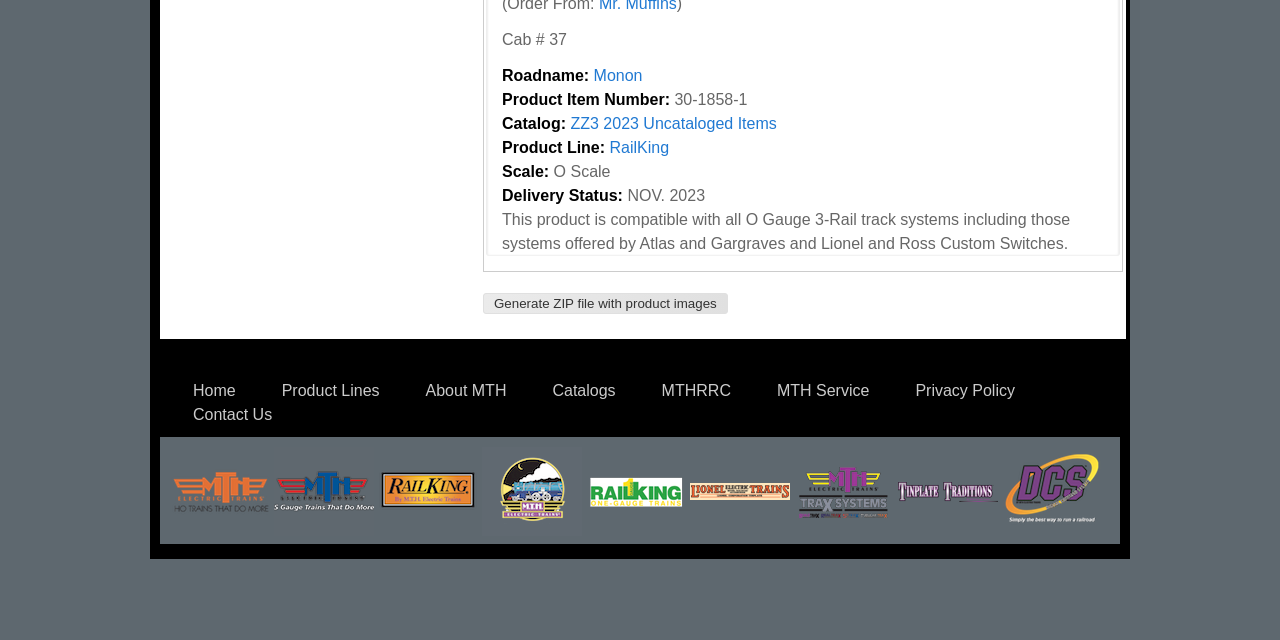Identify the bounding box of the UI component described as: "Catalogs".

[0.432, 0.597, 0.481, 0.624]